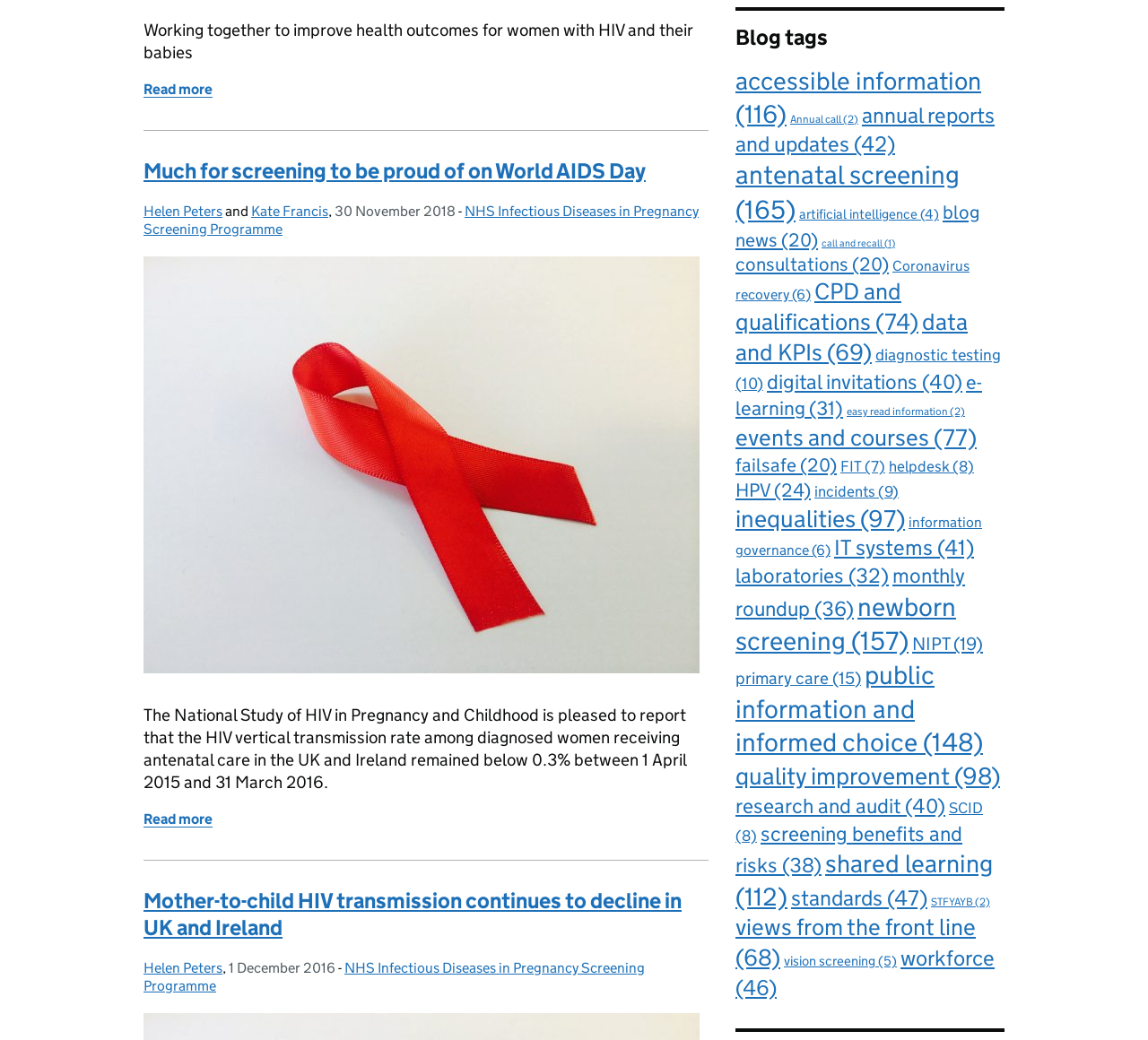Give a succinct answer to this question in a single word or phrase: 
What is the date of the article 'Mother-to-child HIV transmission continues to decline in UK and Ireland'?

1 December 2016